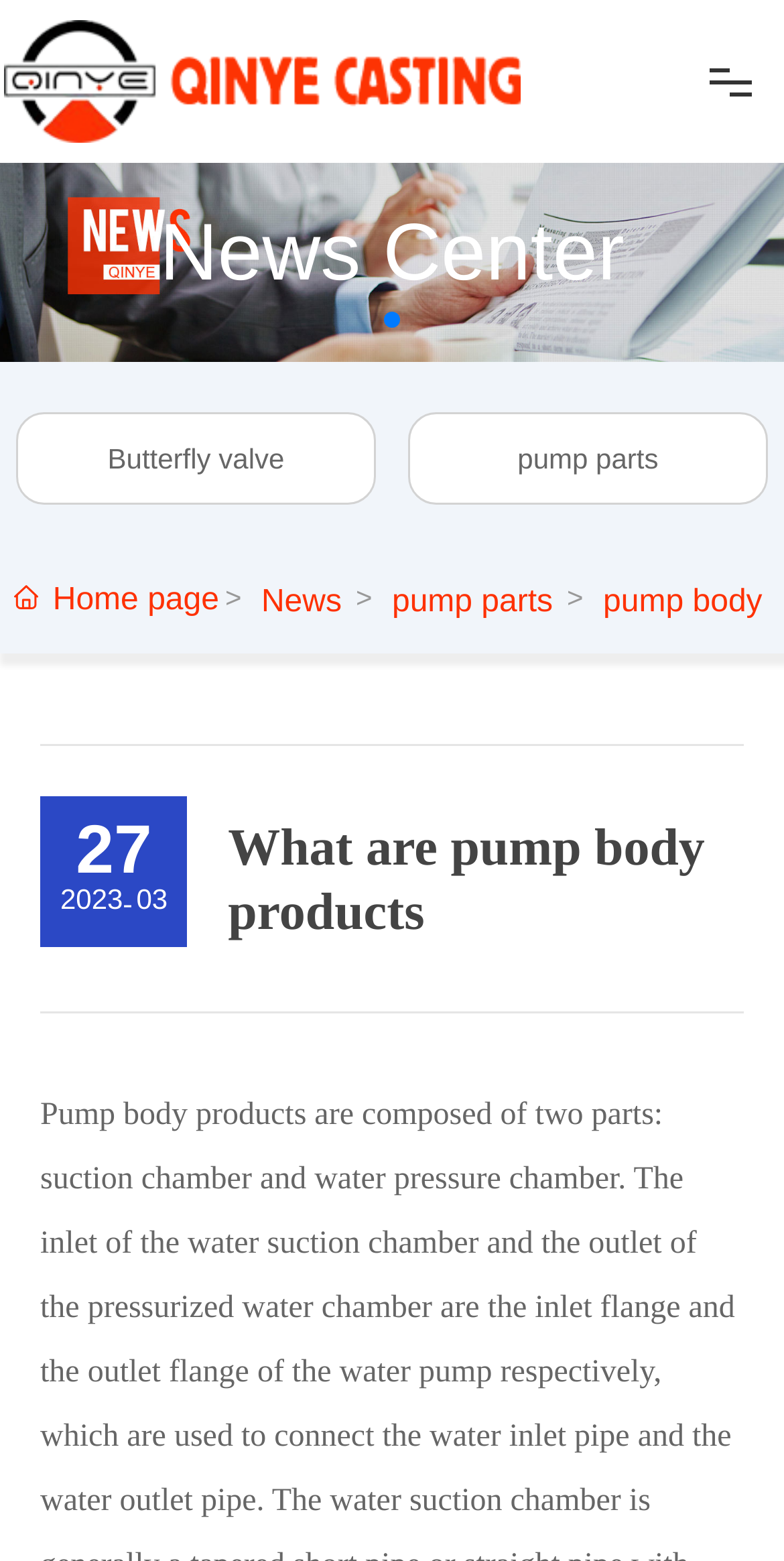Identify the bounding box coordinates of the clickable region necessary to fulfill the following instruction: "Add product to cart". The bounding box coordinates should be four float numbers between 0 and 1, i.e., [left, top, right, bottom].

None